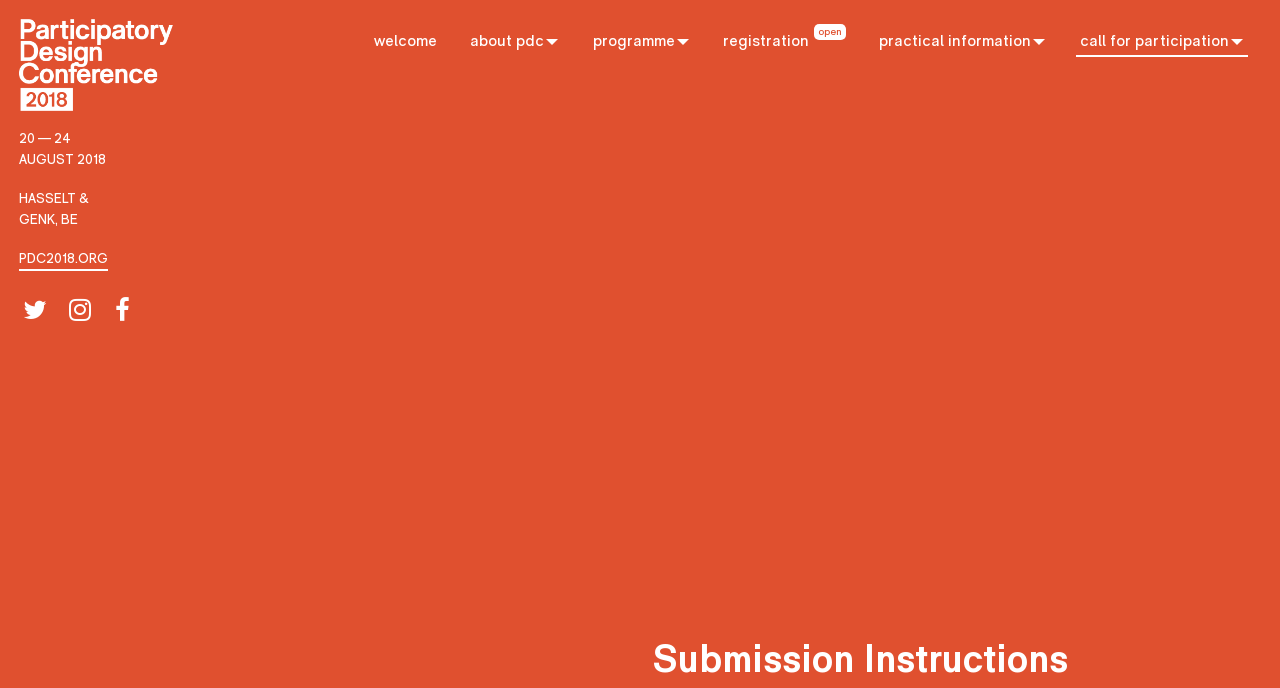What is the title of the section below the menu bar?
Look at the screenshot and give a one-word or phrase answer.

Submission Instructions